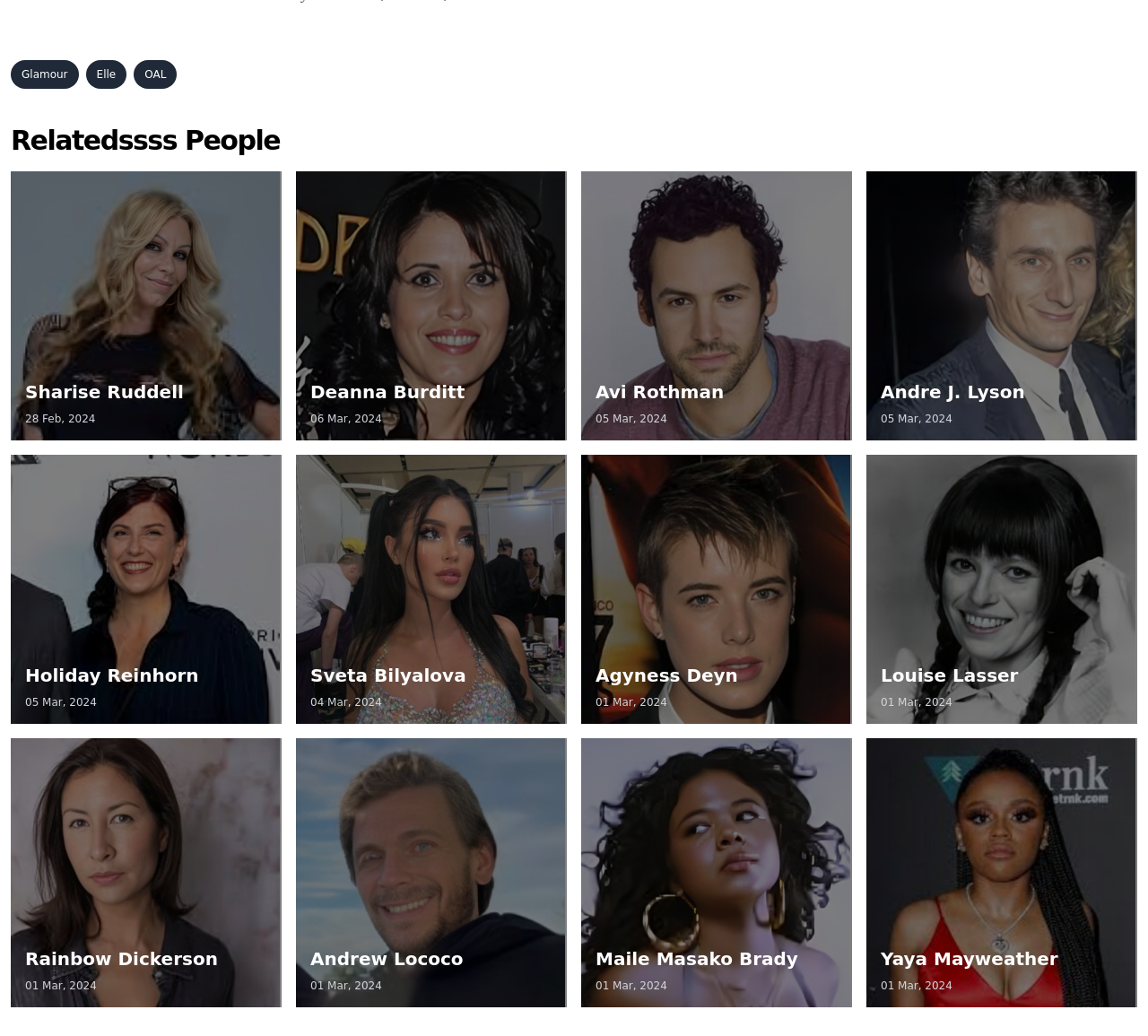Point out the bounding box coordinates of the section to click in order to follow this instruction: "Explore Elle".

[0.075, 0.058, 0.11, 0.086]